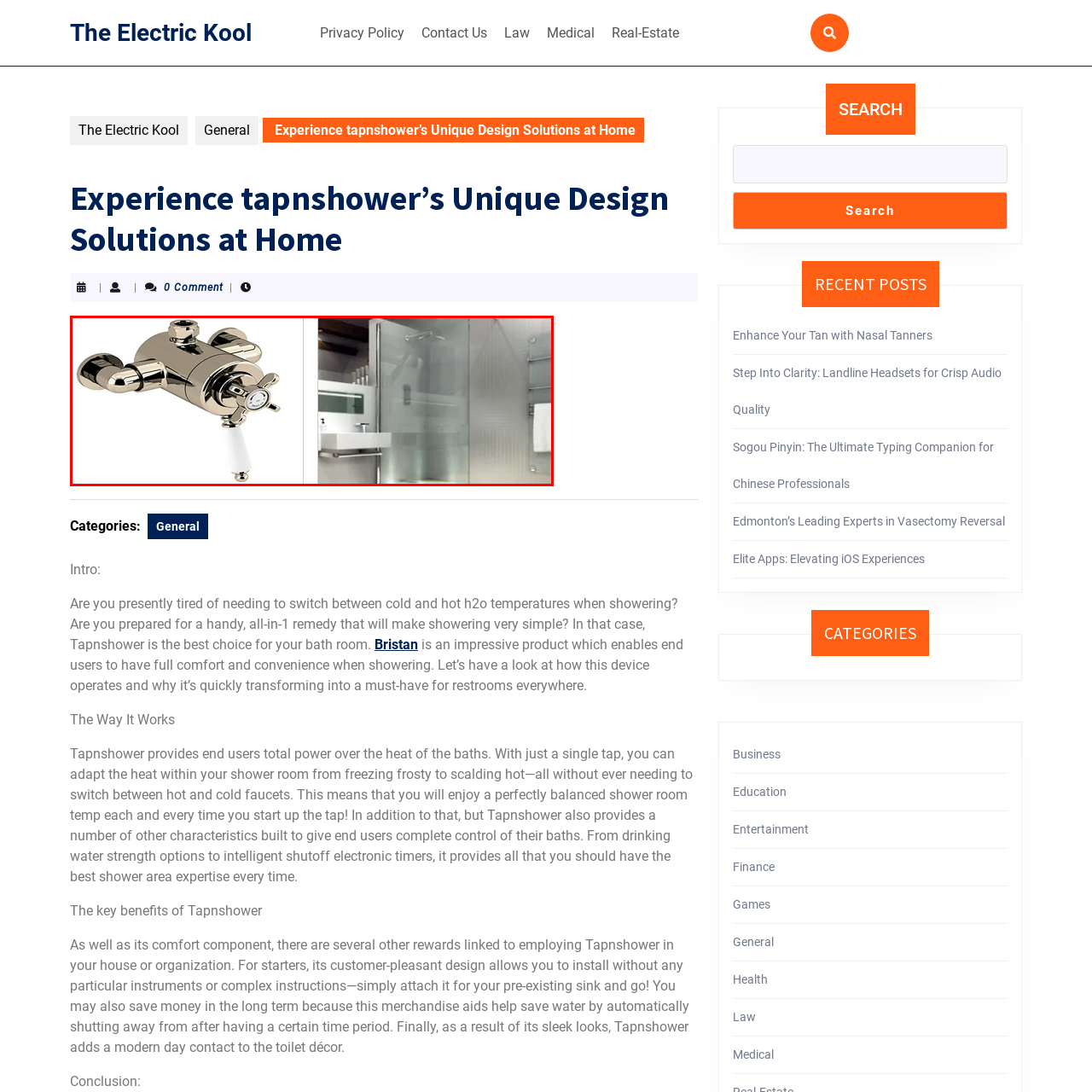What is the aesthetic of the shower valve? Analyze the image within the red bounding box and give a one-word or short-phrase response.

Sleek and shiny